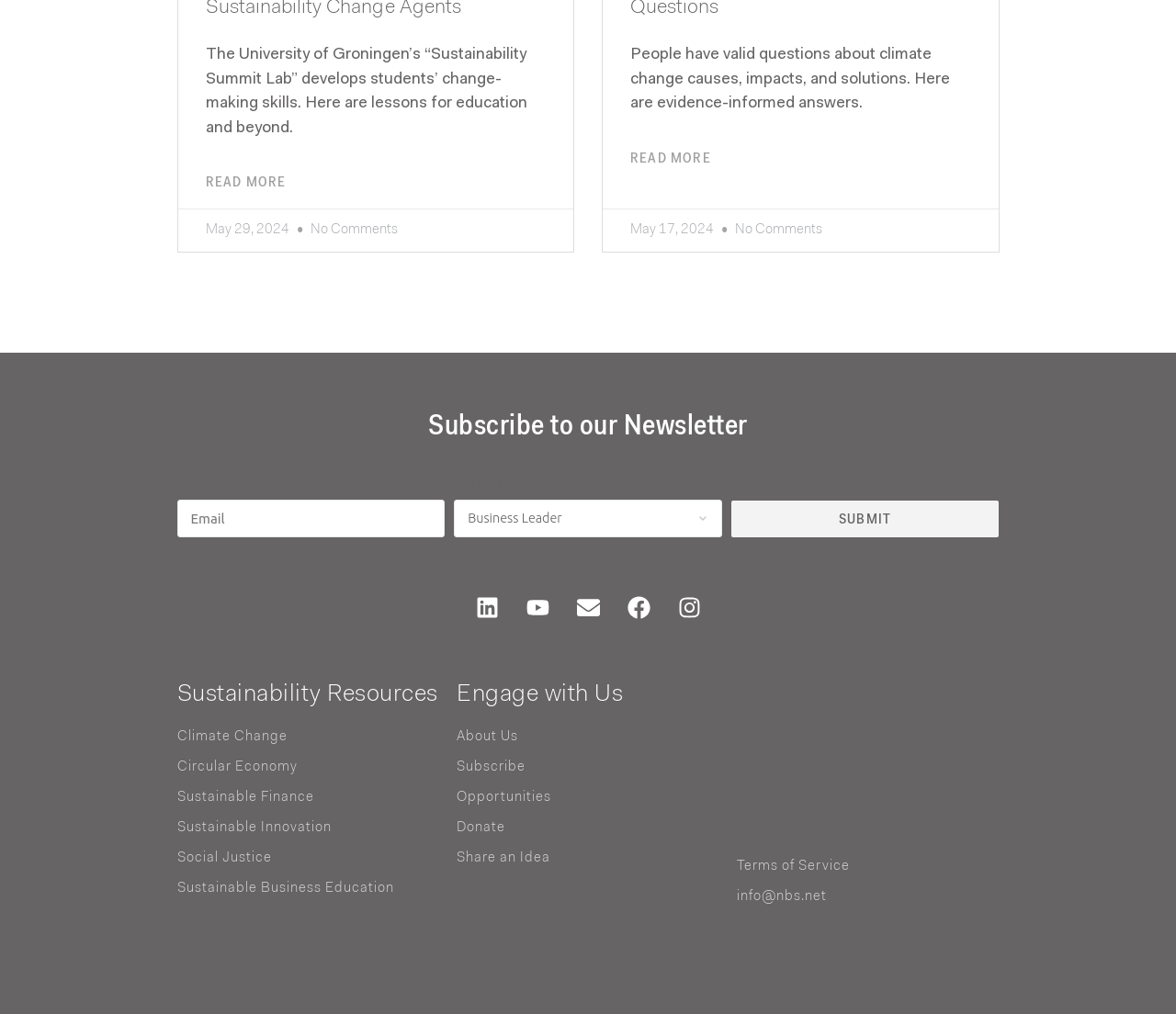Use a single word or phrase to answer the question:
What is the purpose of the textbox?

Email